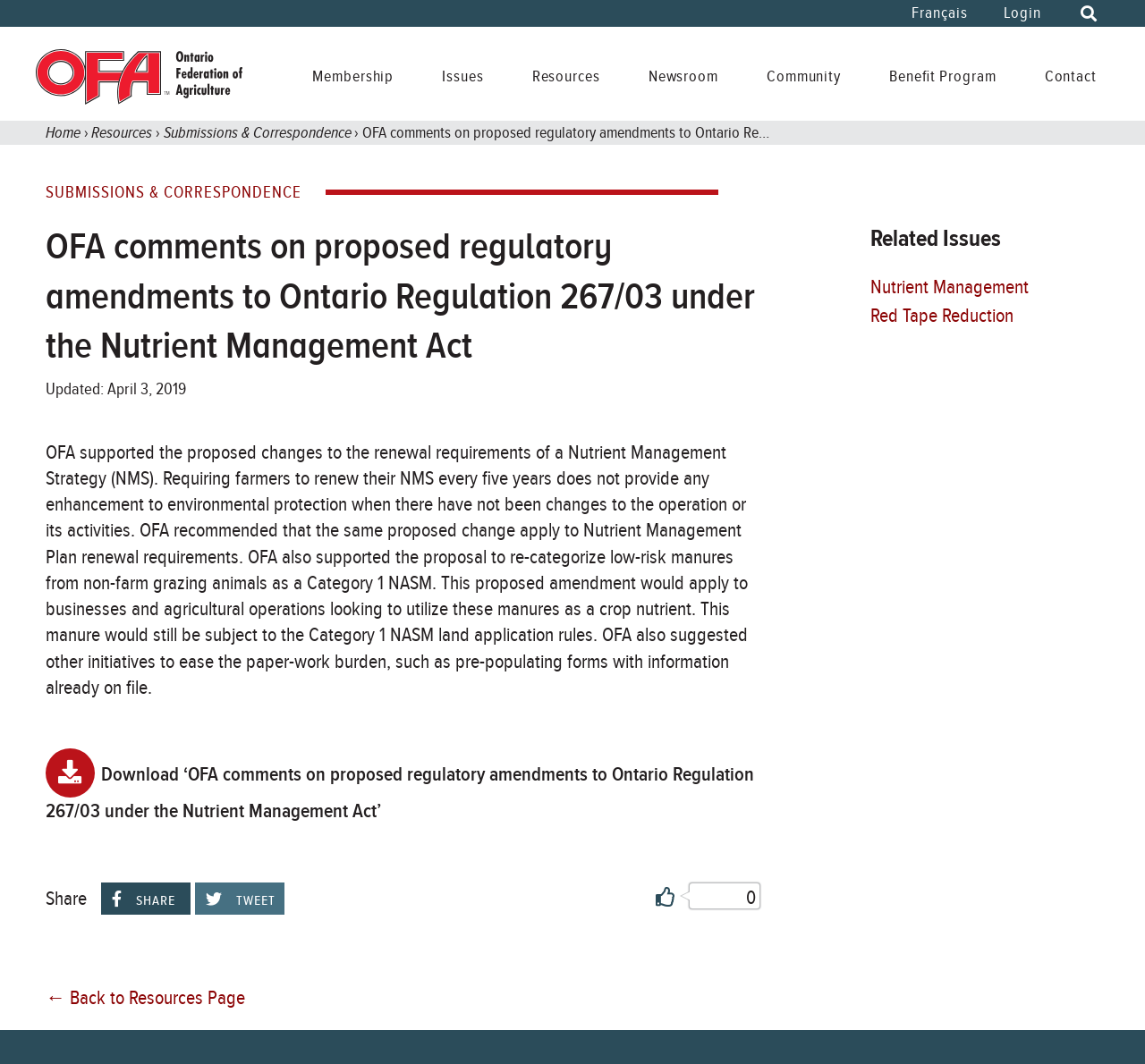What is the name of the organization?
Provide a well-explained and detailed answer to the question.

I found the answer by looking at the top-left corner of the webpage, where the logo and name of the organization are displayed. The image and link with the text 'Ontario Federation of Agriculture' indicate that this is the name of the organization.